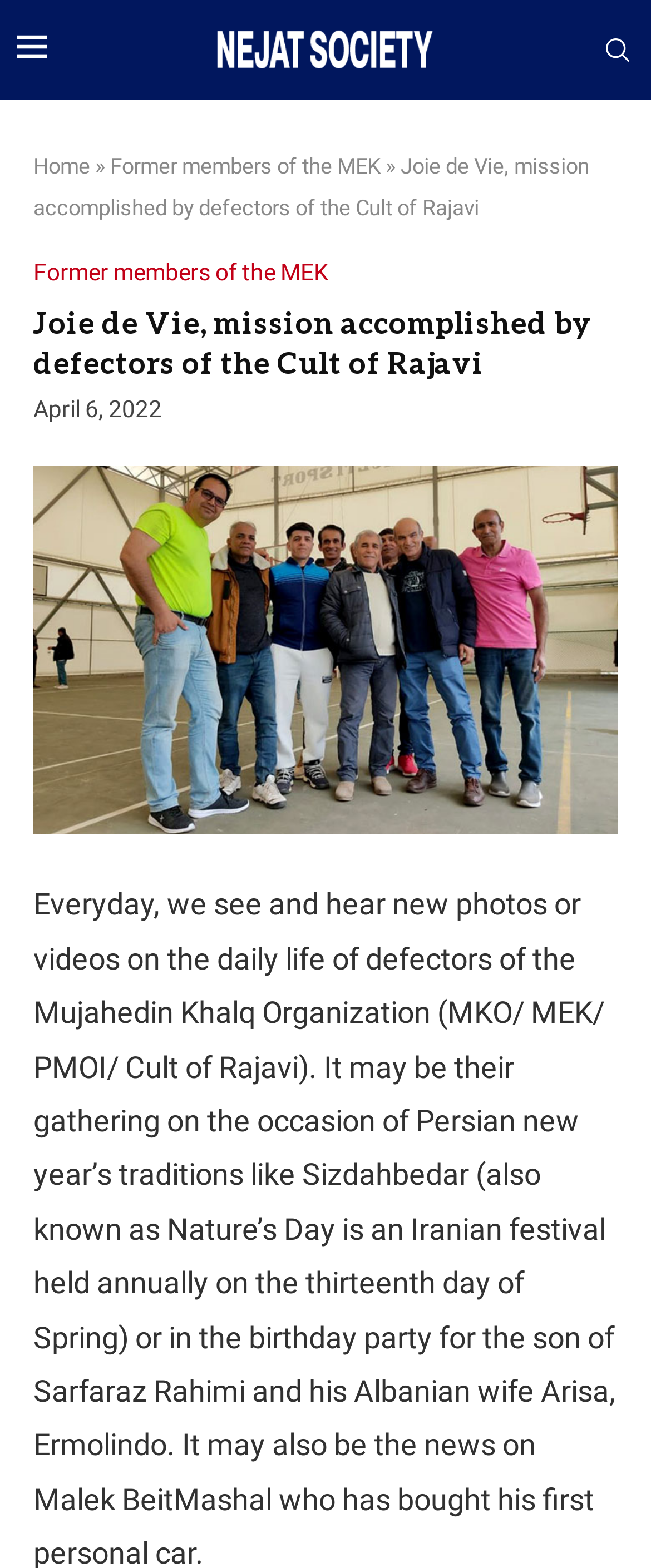Extract the bounding box coordinates of the UI element described by: "Former members of the MEK". The coordinates should include four float numbers ranging from 0 to 1, e.g., [left, top, right, bottom].

[0.051, 0.165, 0.505, 0.183]